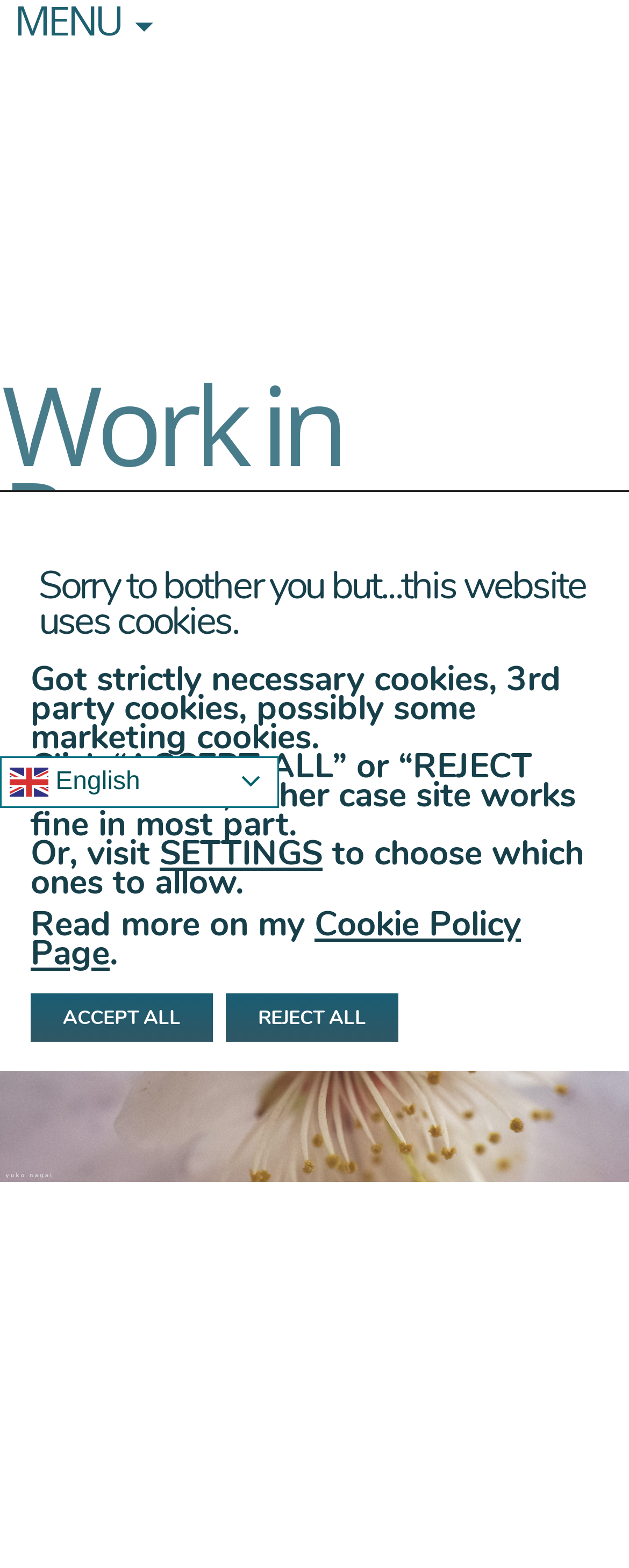Please identify the bounding box coordinates of the element on the webpage that should be clicked to follow this instruction: "Go to Artist in studio.". The bounding box coordinates should be given as four float numbers between 0 and 1, formatted as [left, top, right, bottom].

[0.0, 0.874, 1.0, 0.899]